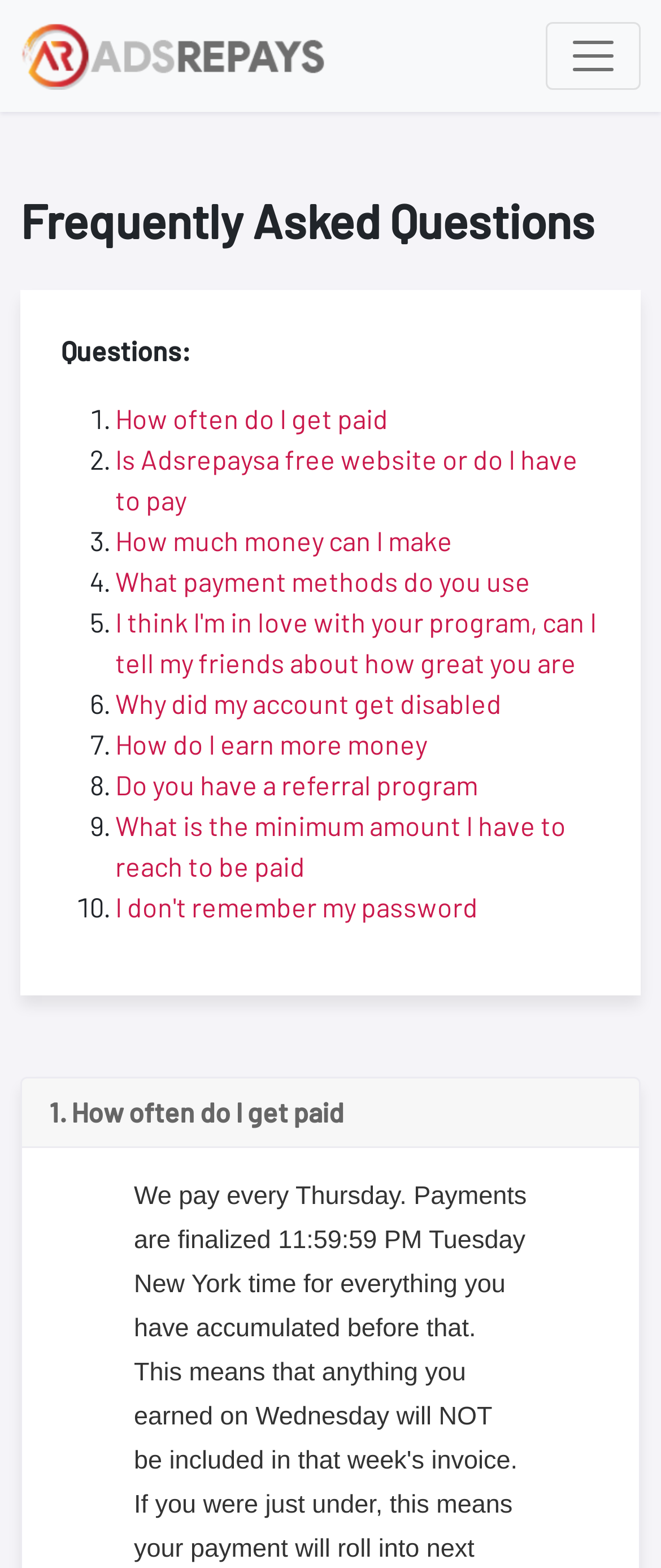Determine the bounding box for the described HTML element: "aria-label="Toggle navigation"". Ensure the coordinates are four float numbers between 0 and 1 in the format [left, top, right, bottom].

[0.826, 0.014, 0.969, 0.057]